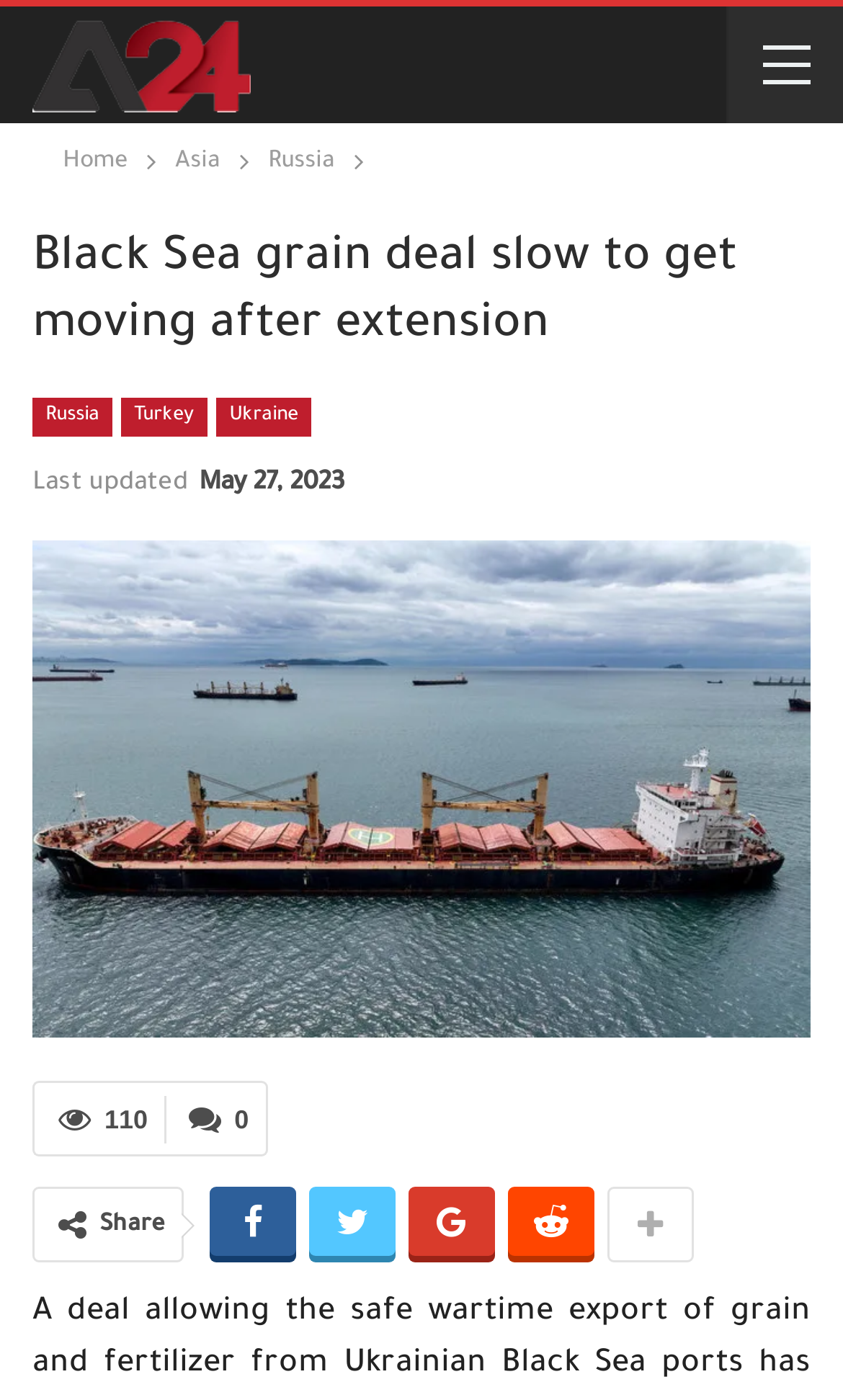Respond to the question below with a single word or phrase:
What is the current status of the Black Sea grain deal?

Not yet resumed full operations